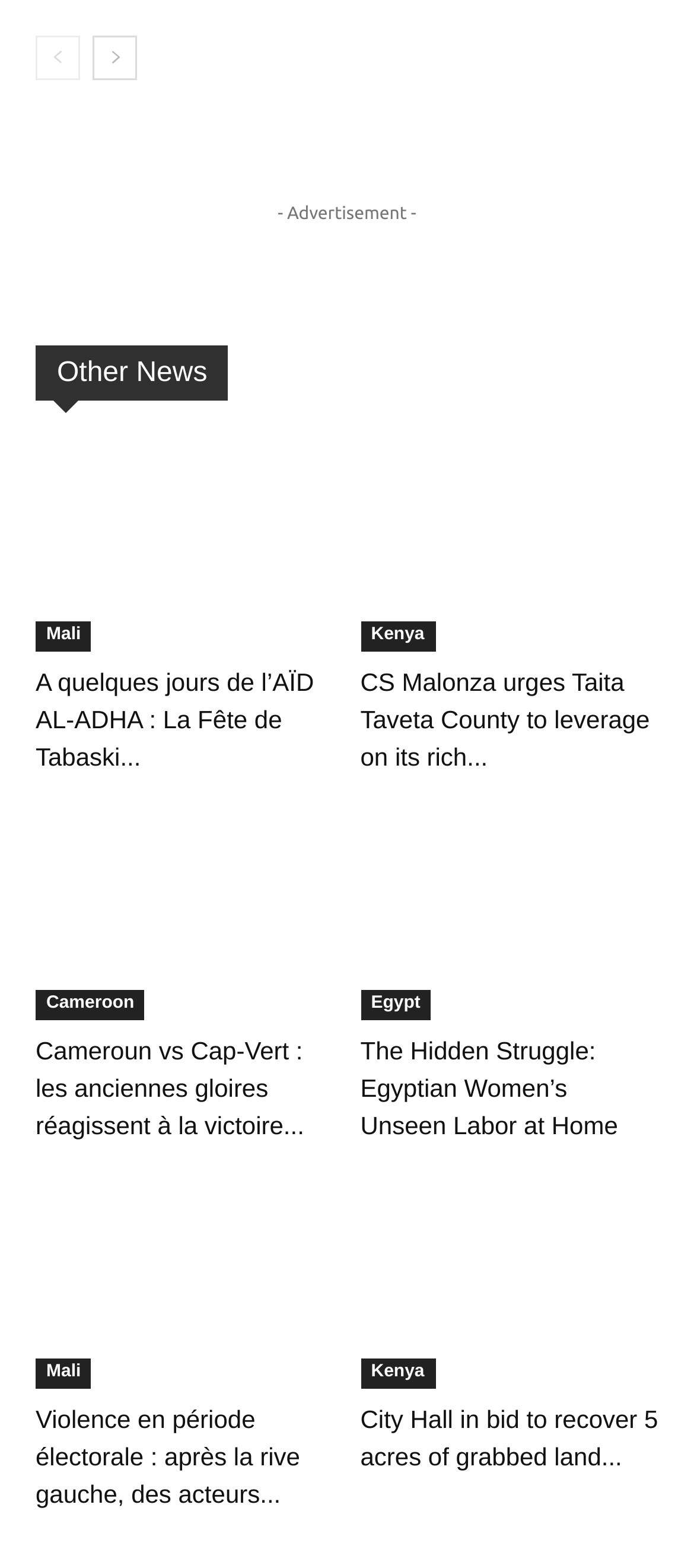Please determine the bounding box coordinates for the element that should be clicked to follow these instructions: "Click on the 'prev-page' link".

[0.051, 0.022, 0.115, 0.051]